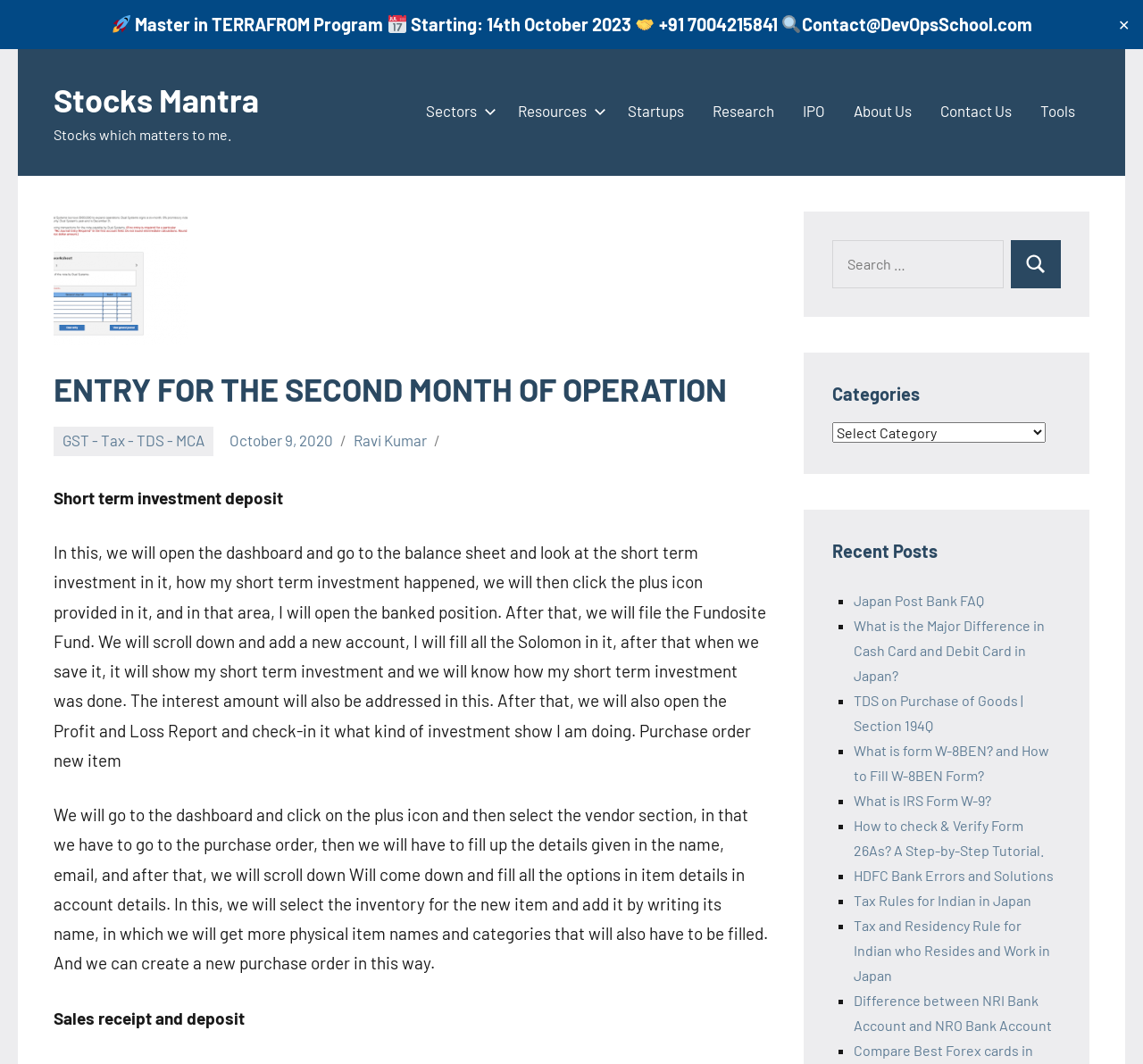Use a single word or phrase to answer the following:
What is the topic of the text that starts with 'Short term investment deposit'?

Short term investment